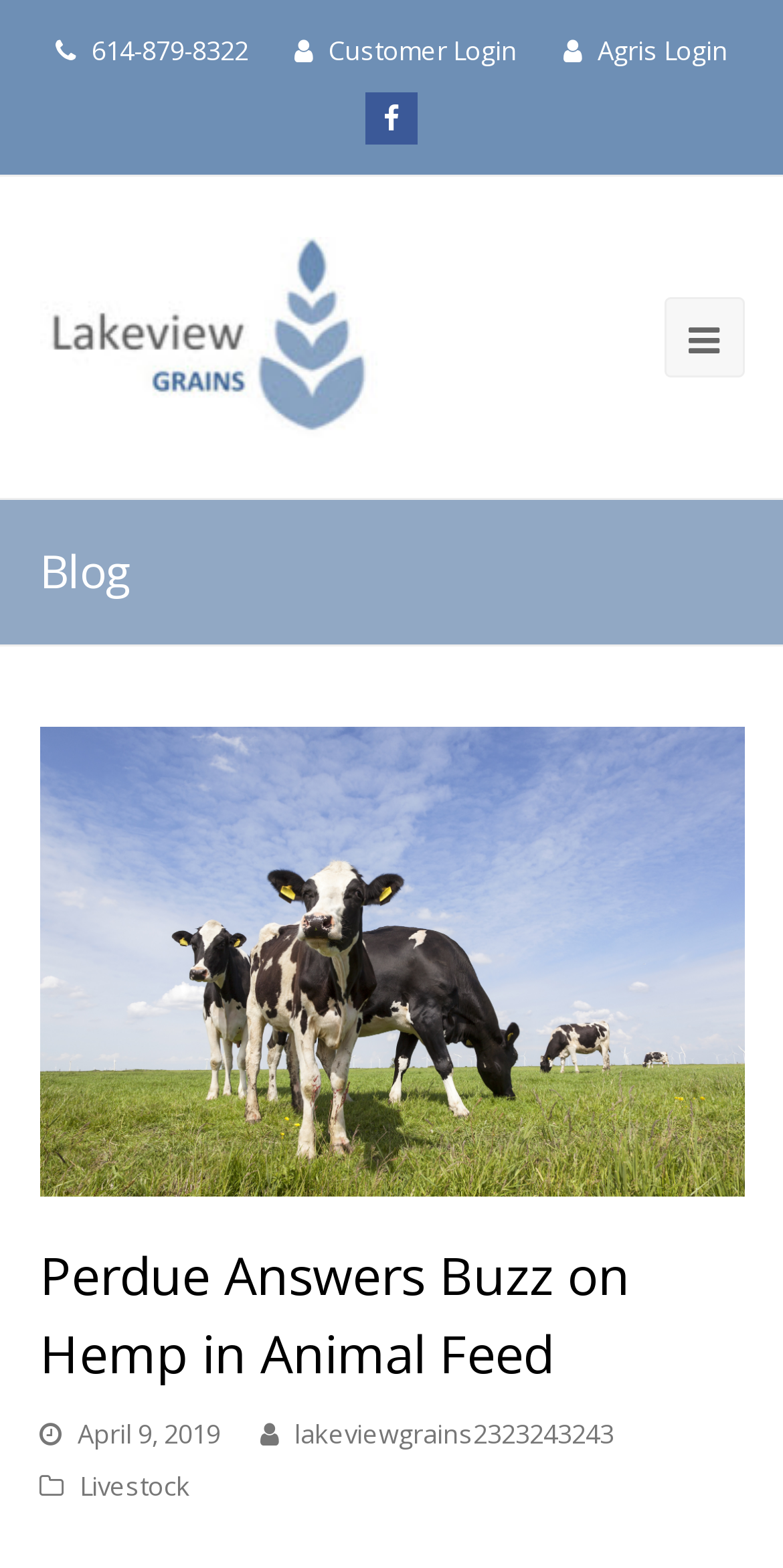What is the topic of the blog post?
Answer the question with a detailed explanation, including all necessary information.

I found the topic of the blog post by looking at the heading element, which says 'Perdue Answers Buzz on Hemp in Animal Feed', indicating that the blog post is about hemp in animal feed.